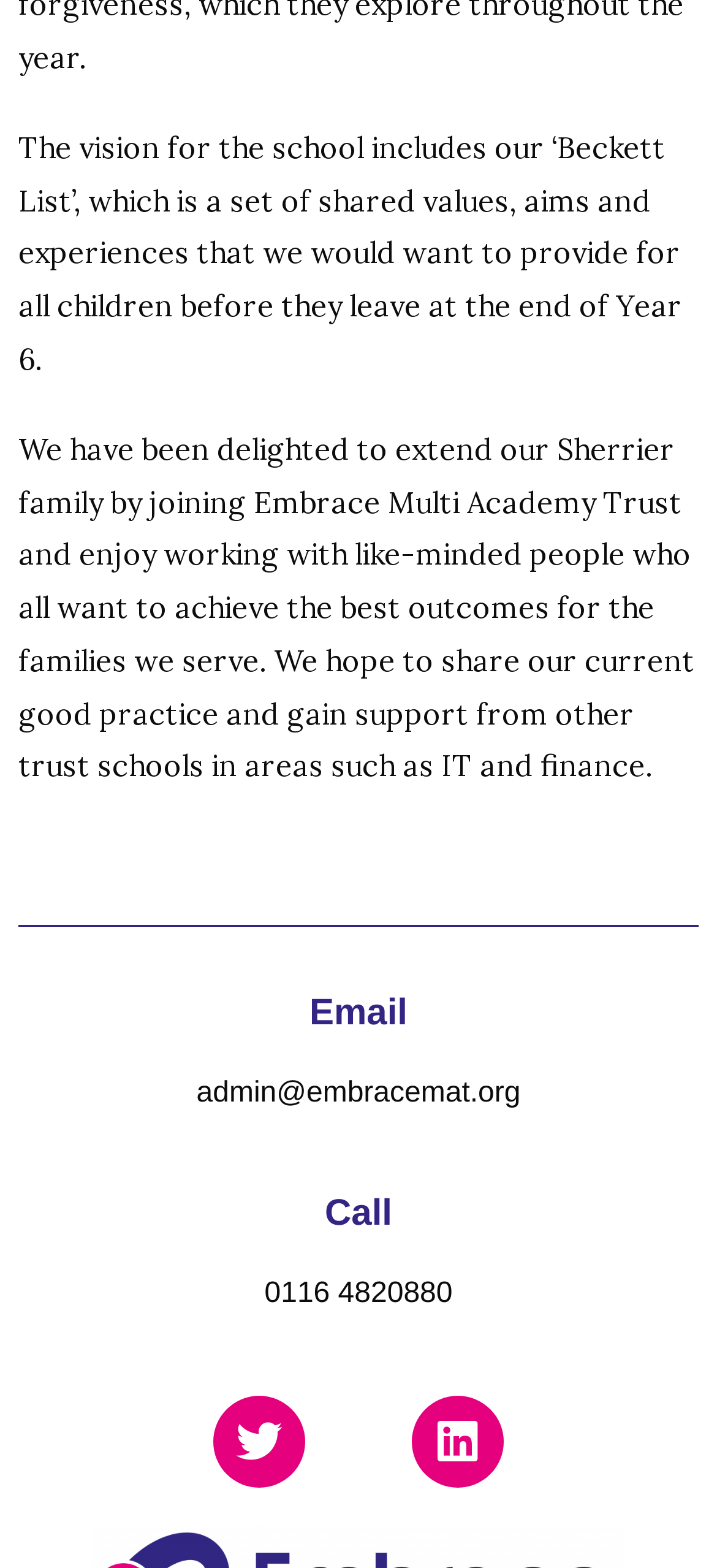Use a single word or phrase to answer this question: 
What is the vision of the school?

Beckett List